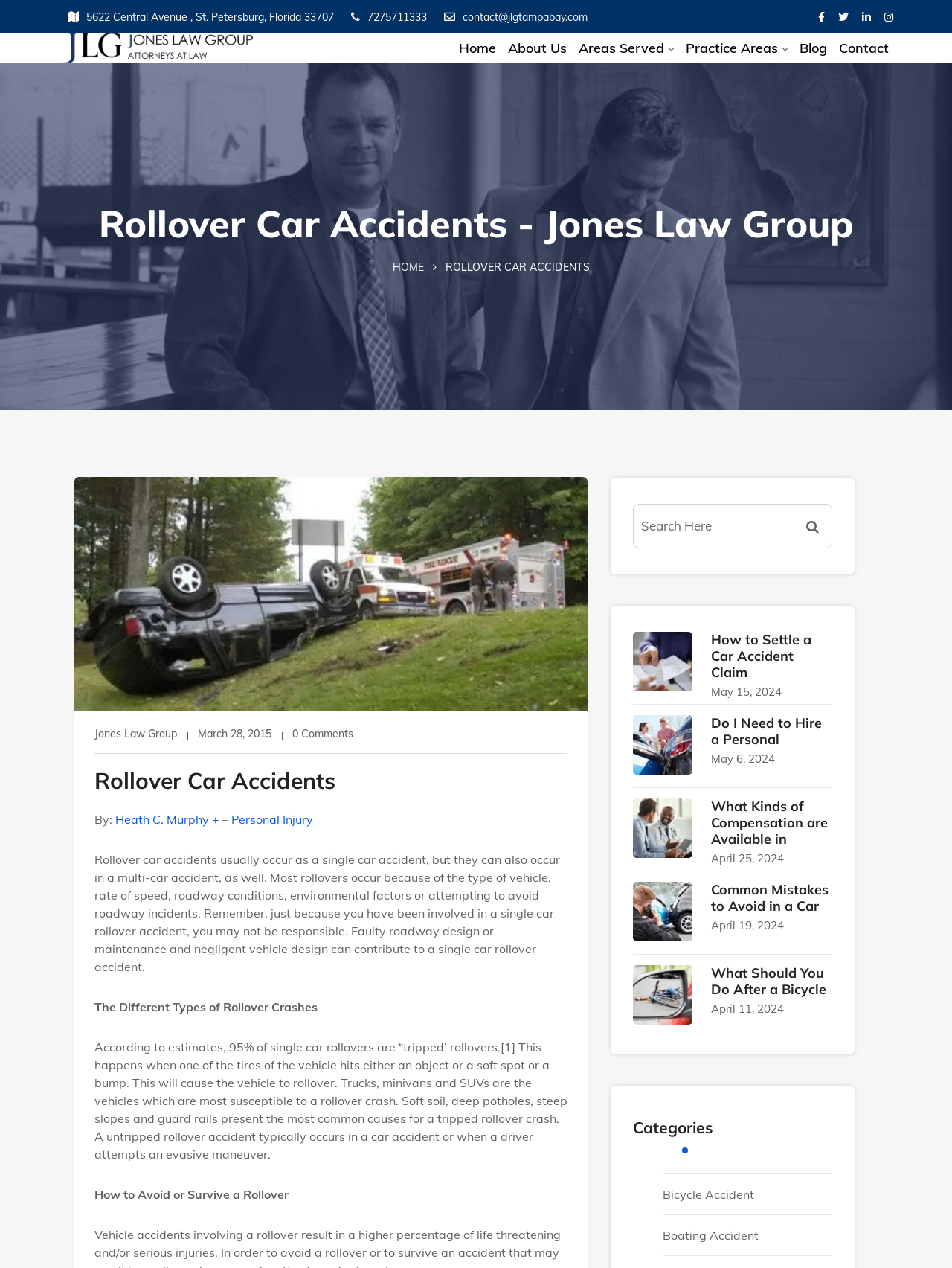Please mark the bounding box coordinates of the area that should be clicked to carry out the instruction: "Search for something".

[0.665, 0.397, 0.874, 0.433]